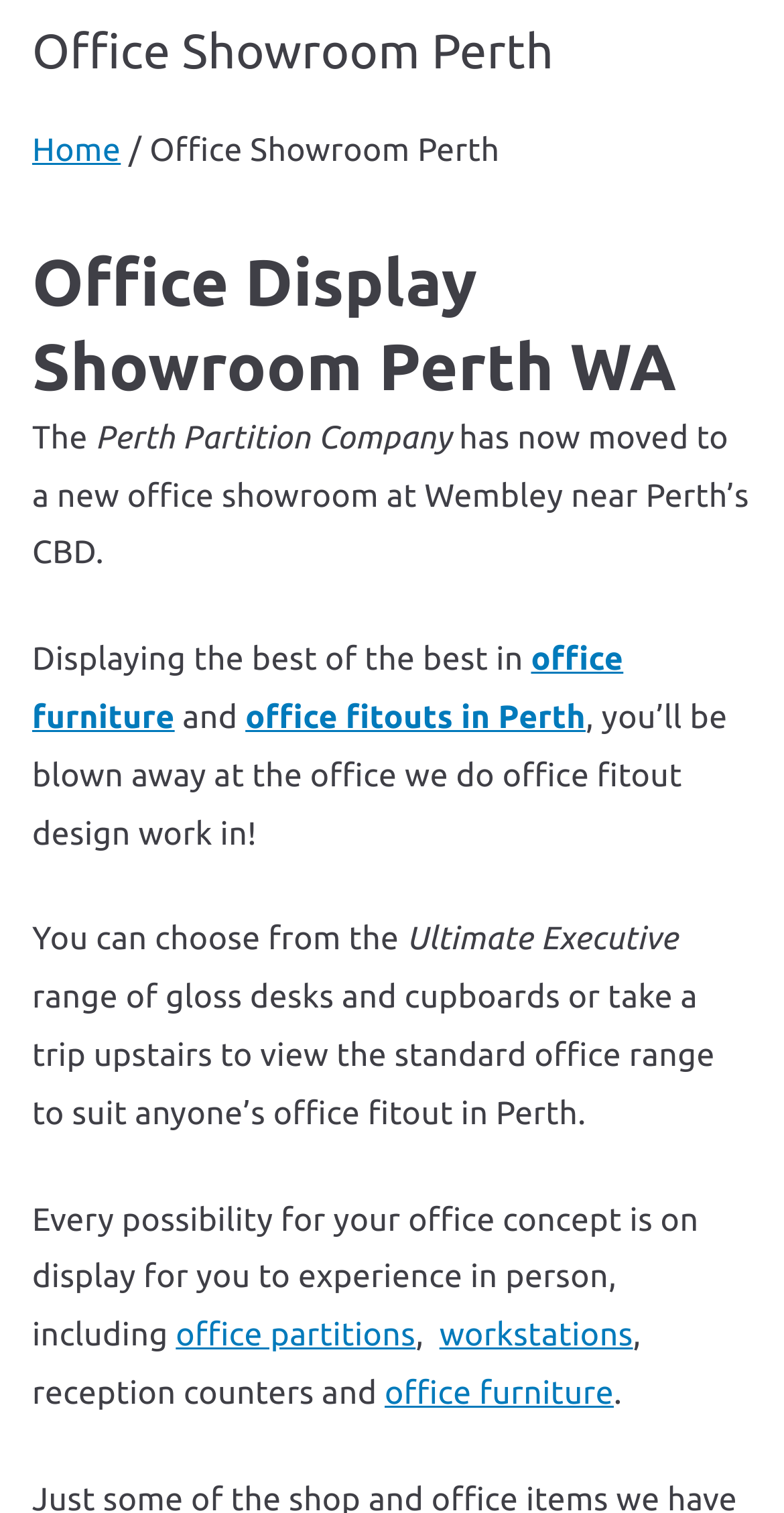From the given element description: "office partitions", find the bounding box for the UI element. Provide the coordinates as four float numbers between 0 and 1, in the order [left, top, right, bottom].

[0.224, 0.871, 0.53, 0.895]